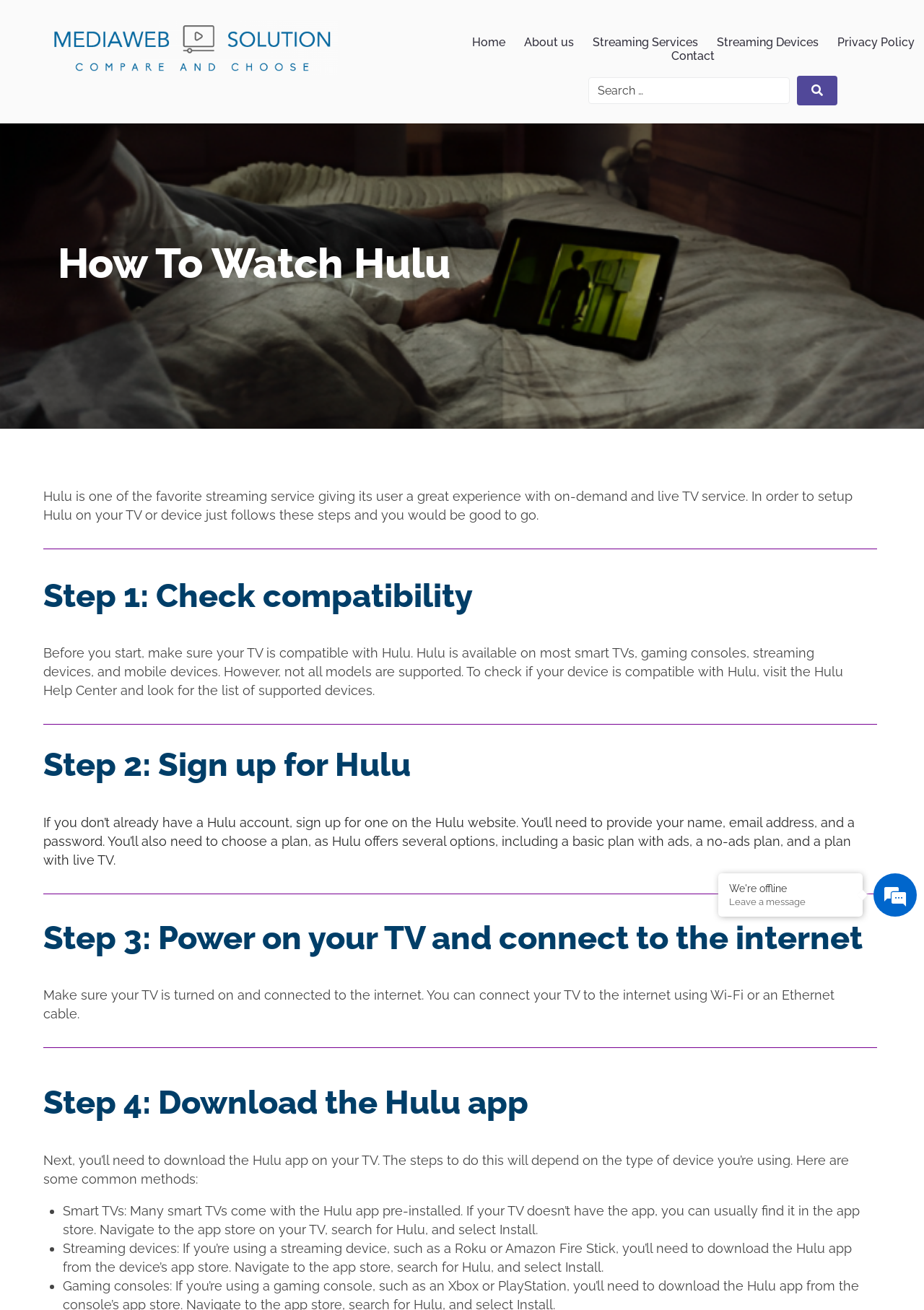Determine the bounding box coordinates of the target area to click to execute the following instruction: "contact us."

[0.716, 0.038, 0.784, 0.048]